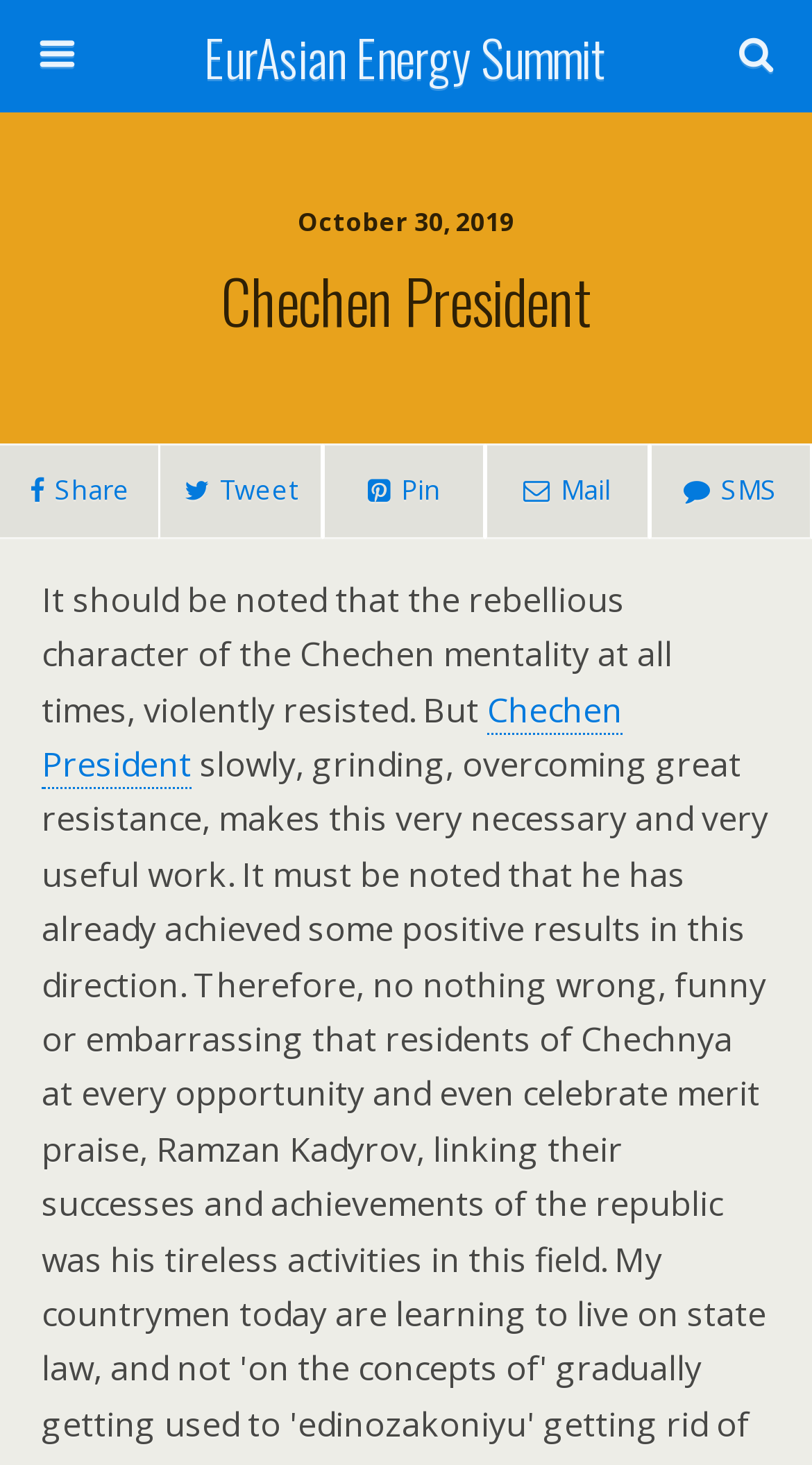Generate a comprehensive description of the contents of the webpage.

The webpage is about the Chechen President and the EurAsian Energy Summit. At the top, there is a link to the EurAsian Energy Summit, taking up most of the width of the page. Below it, there is a search bar with a text box and a search button, aligned to the right. 

To the right of the search bar, there is a date, October 30, 2019. Below the date, there is a heading that reads "Chechen President", spanning the full width of the page. 

Under the heading, there are four social media links, aligned to the left, for sharing, tweeting, pinning, and mailing. Below these links, there is a paragraph of text that discusses the rebellious character of the Chechen mentality. 

Finally, there is another link to "Chechen President" at the bottom, which is likely a reference to the same topic. Overall, the webpage appears to be an article or news page about the Chechen President, with a focus on the EurAsian Energy Summit.